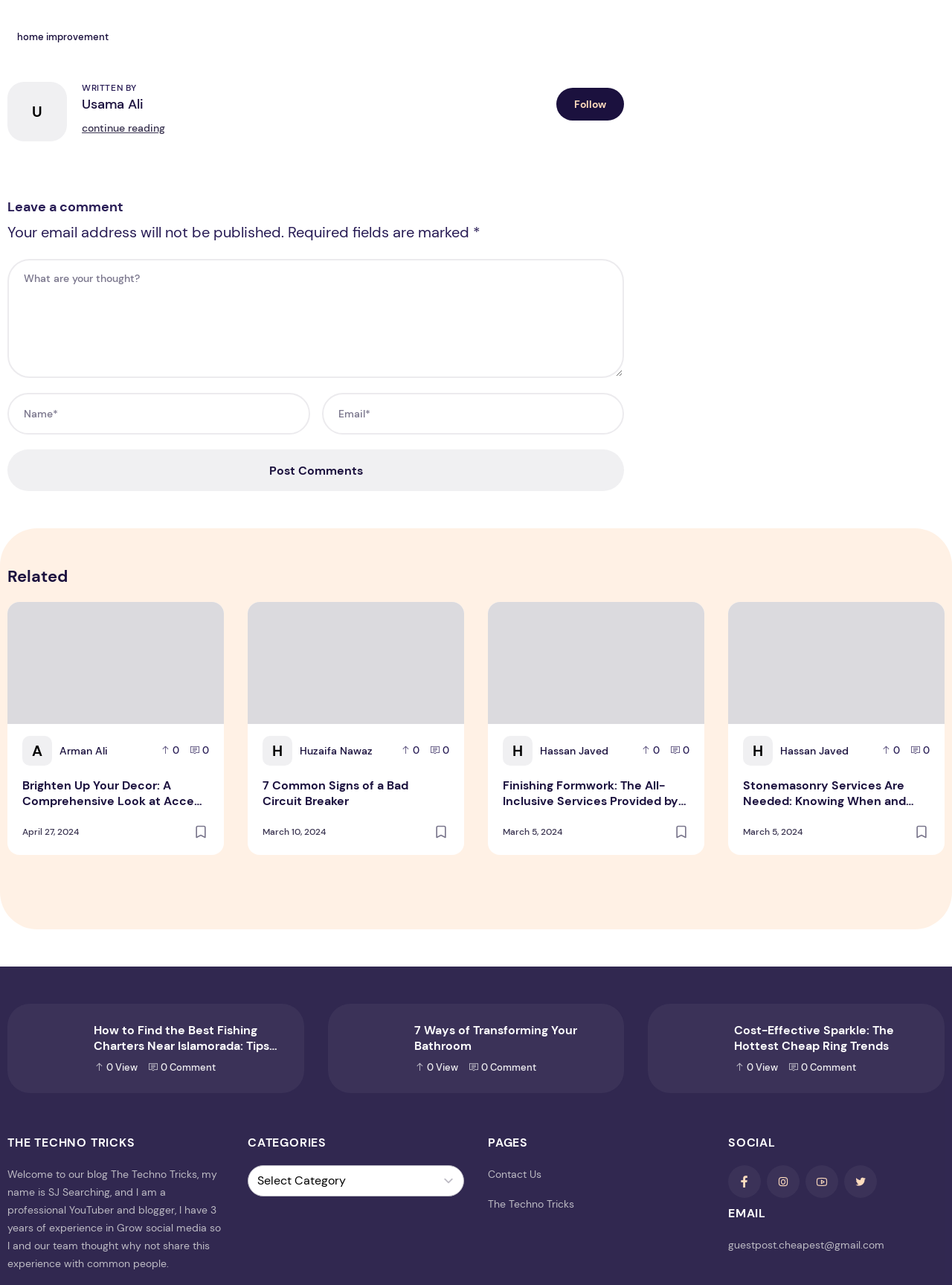Select the bounding box coordinates of the element I need to click to carry out the following instruction: "View the article 'How to Find the Best Fishing Charters Near Islamorada: Tips and Tricks'".

[0.008, 0.781, 0.319, 0.851]